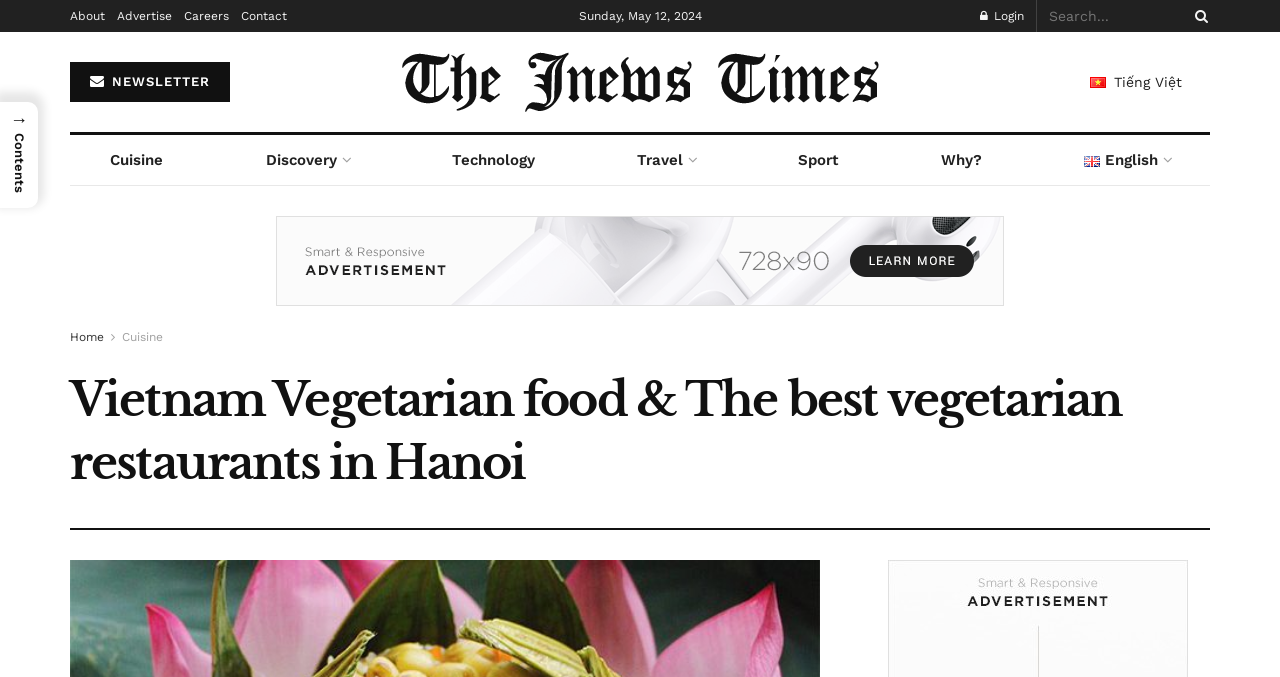Give a one-word or short-phrase answer to the following question: 
What is the date displayed on the webpage?

Sunday, May 12, 2024